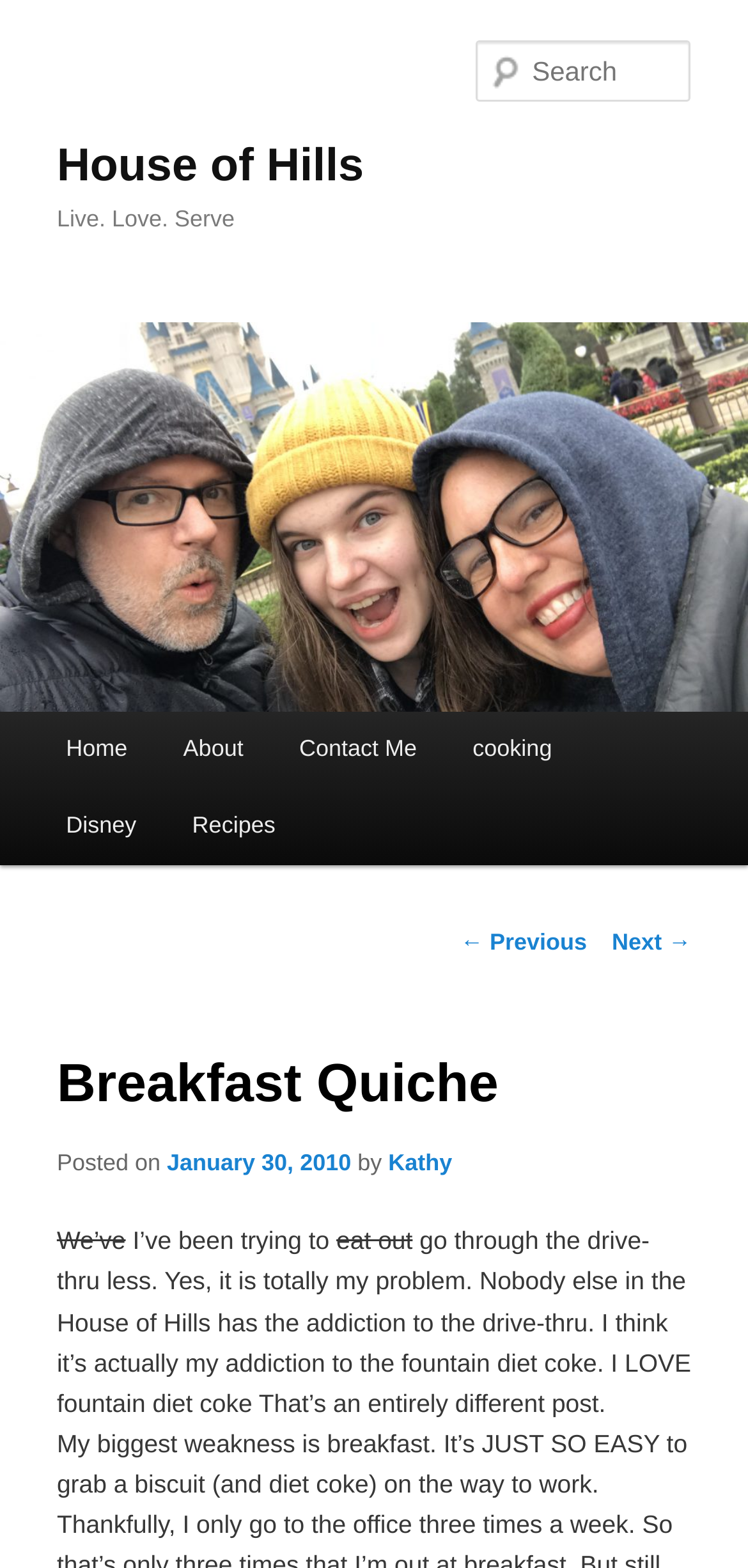Given the content of the image, can you provide a detailed answer to the question?
What is the topic of the blog post?

The topic of the blog post can be determined by looking at the heading element with the text 'Breakfast Quiche'. This is likely the title of the blog post.